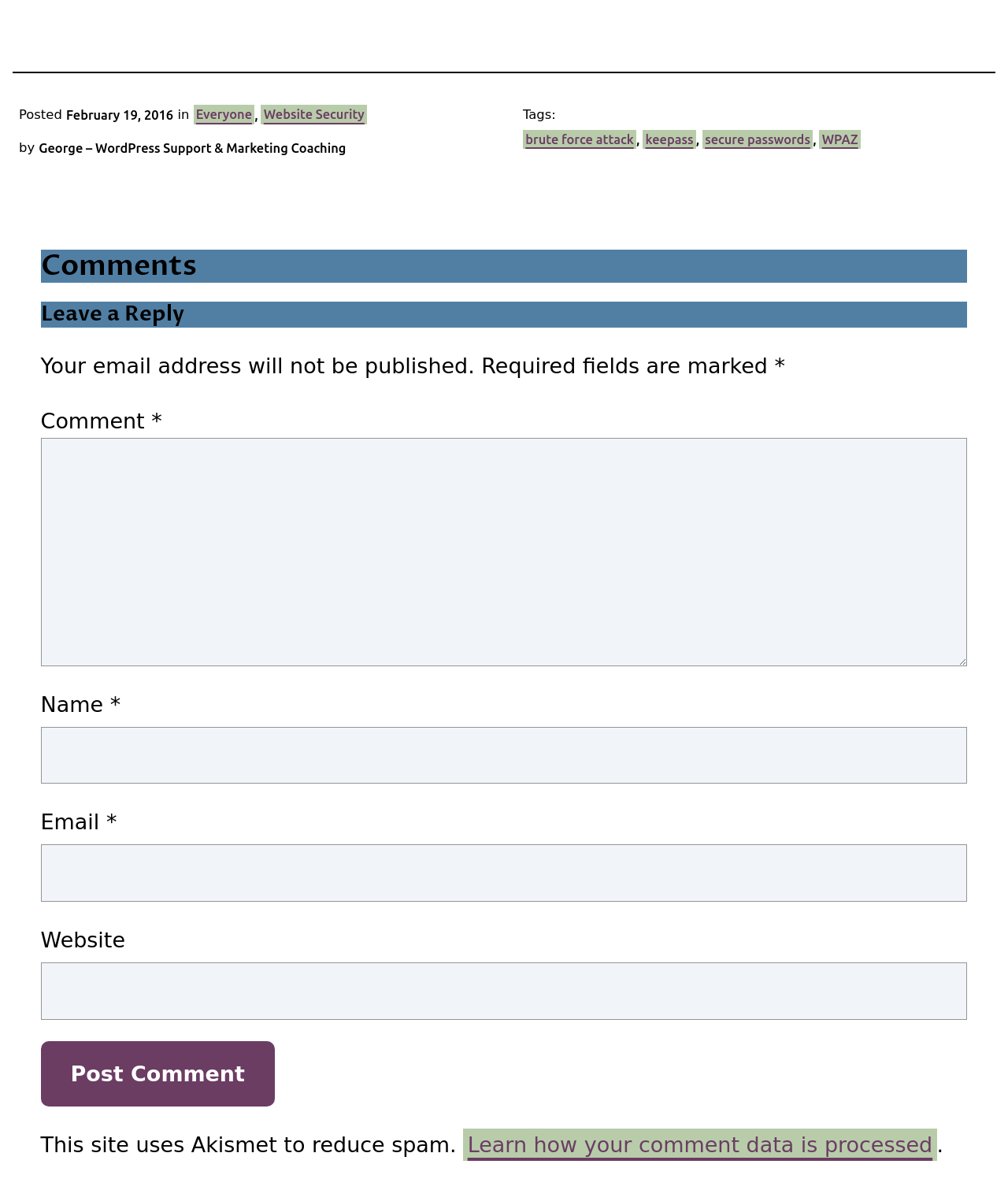Please identify the coordinates of the bounding box for the clickable region that will accomplish this instruction: "Click the 'Learn how your comment data is processed' link".

[0.46, 0.948, 0.929, 0.976]